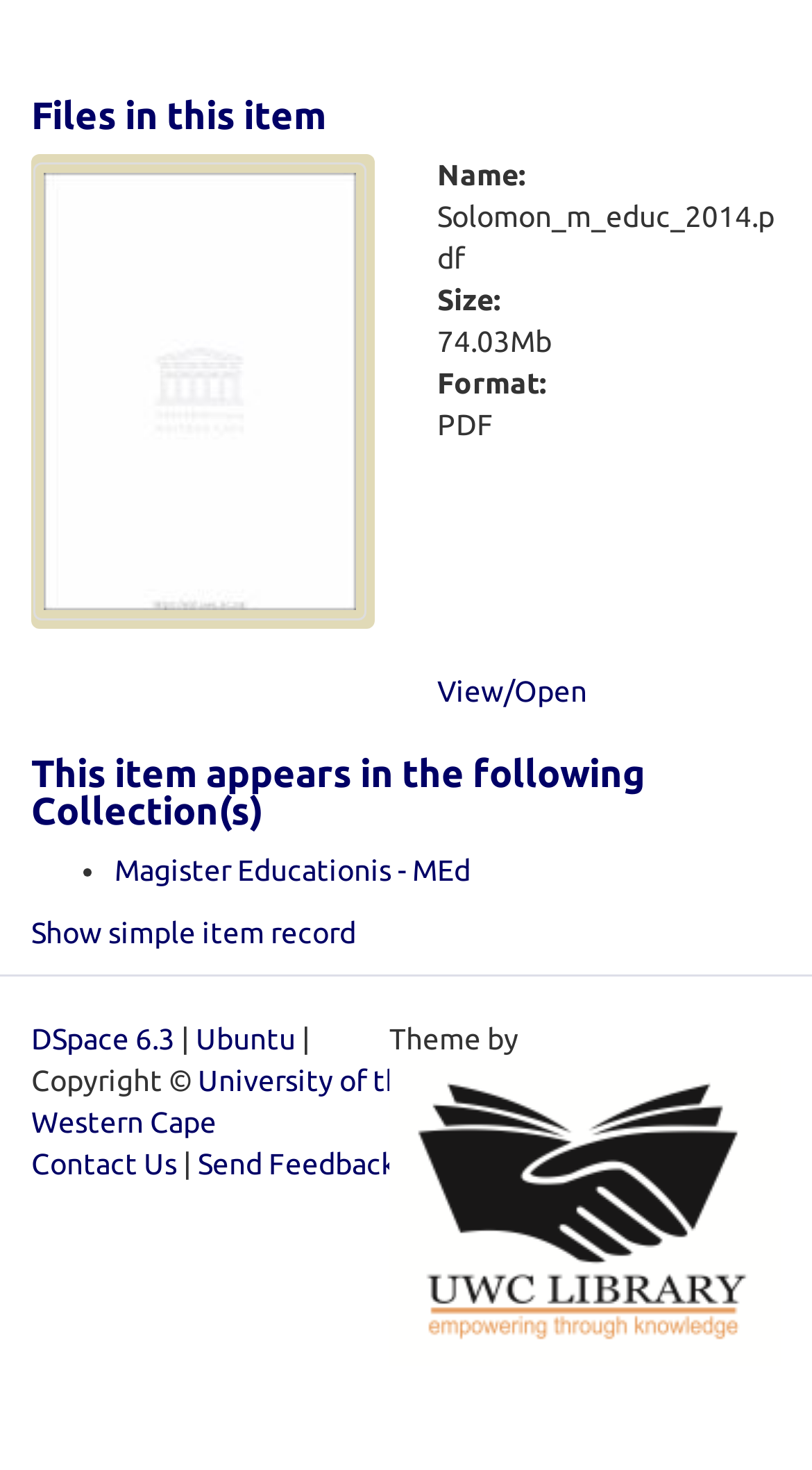Determine the bounding box for the UI element that matches this description: "Ubuntu".

[0.241, 0.696, 0.372, 0.718]